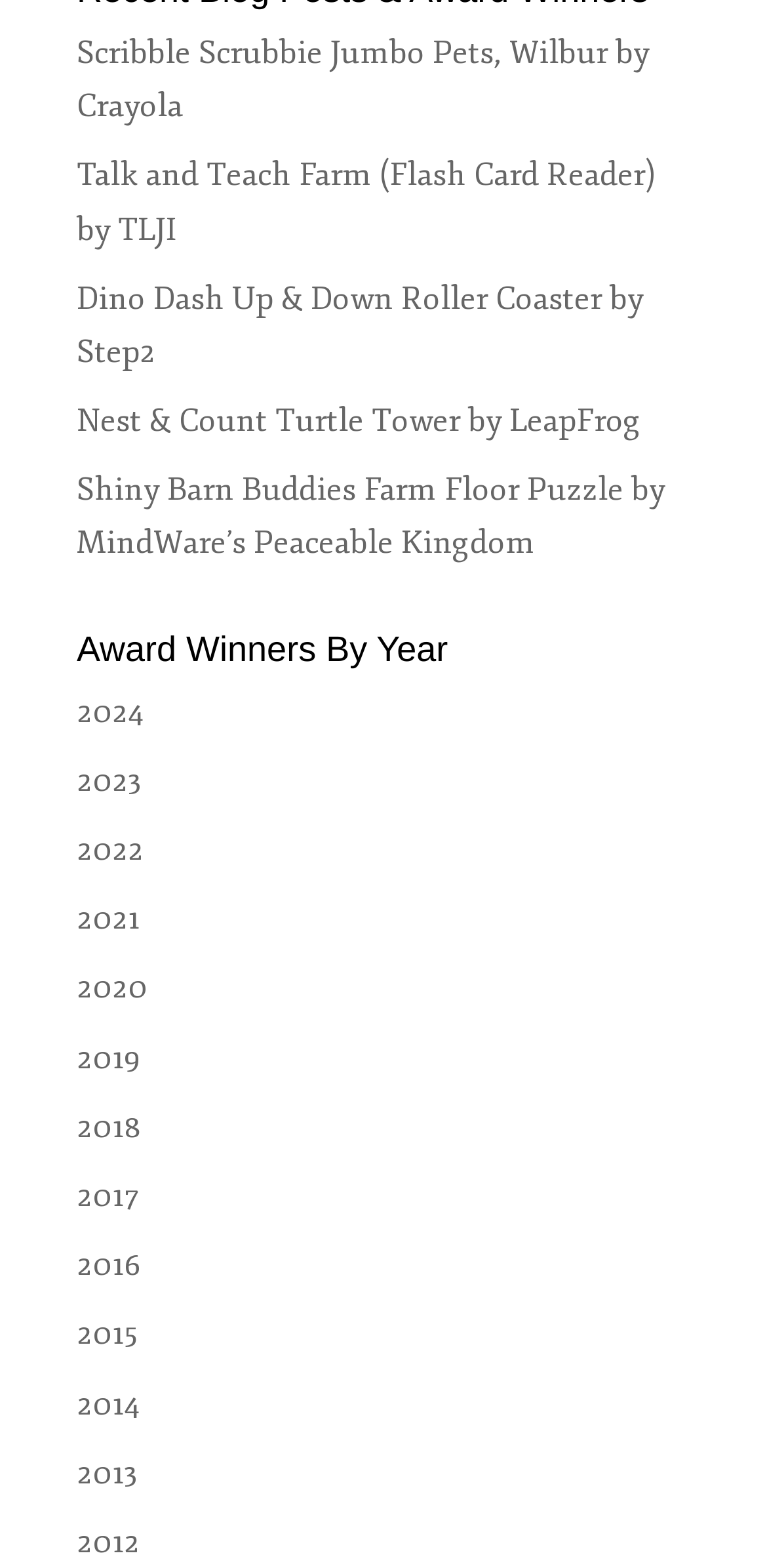Highlight the bounding box coordinates of the element you need to click to perform the following instruction: "View Scribble Scrubbie Jumbo Pets, Wilbur by Crayola."

[0.1, 0.021, 0.846, 0.08]